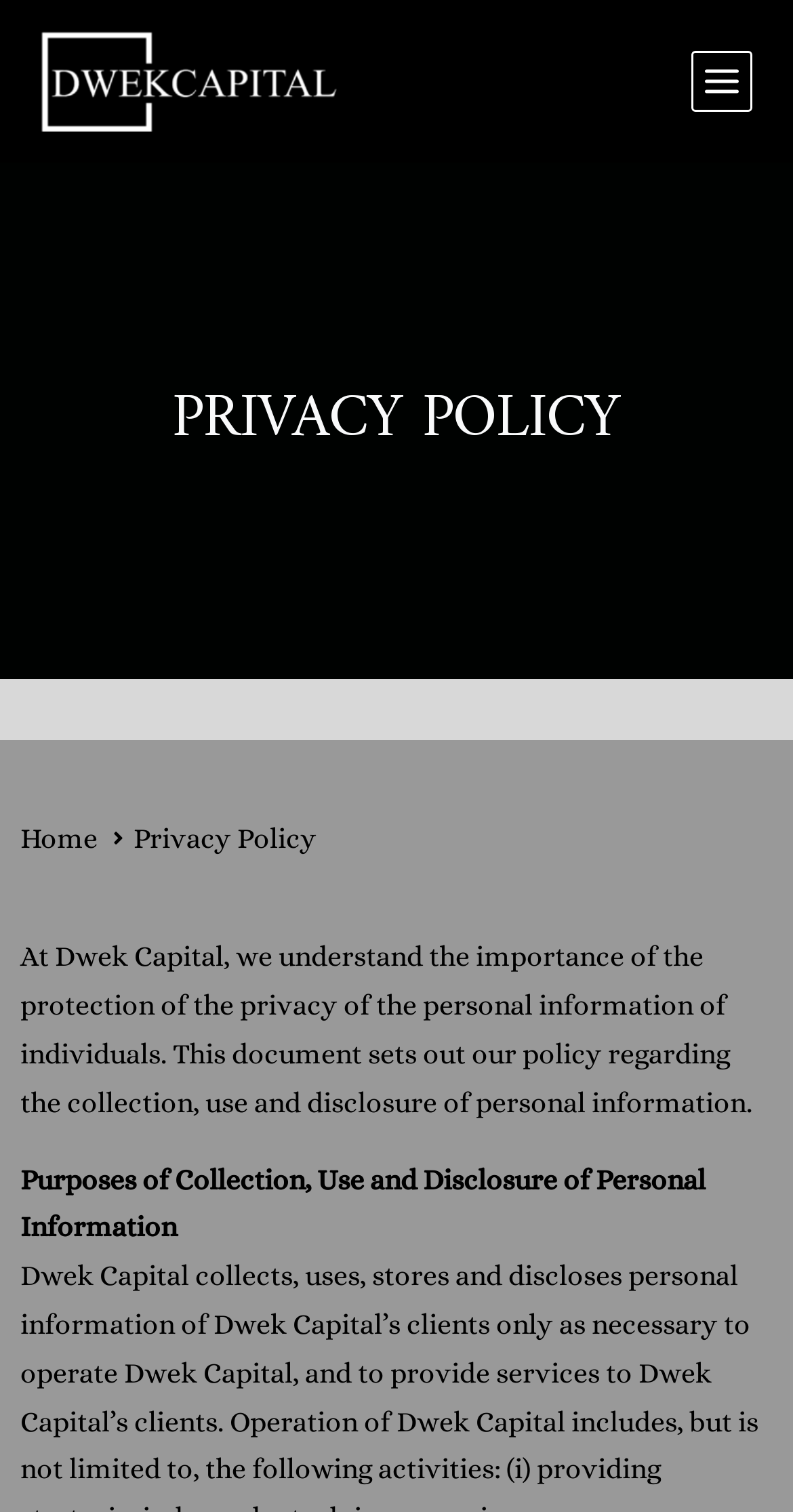Explain the webpage's design and content in an elaborate manner.

The webpage is titled "Privacy Policy – Dwek Capital" and features a prominent link to "Dwek Capital" at the top left corner, accompanied by an image with the same name. 

On the top right corner, there is a button labeled "Main Menu" which, when expanded, reveals a menu with a heading "PRIVACY POLICY" and two links, "Home" and "Privacy Policy", positioned side by side. 

Below the menu, there is a block of text that explains the importance of protecting personal information and outlines the purpose of the document. This text is followed by a subheading "Purposes of Collection, Use and Disclosure of Personal Information".